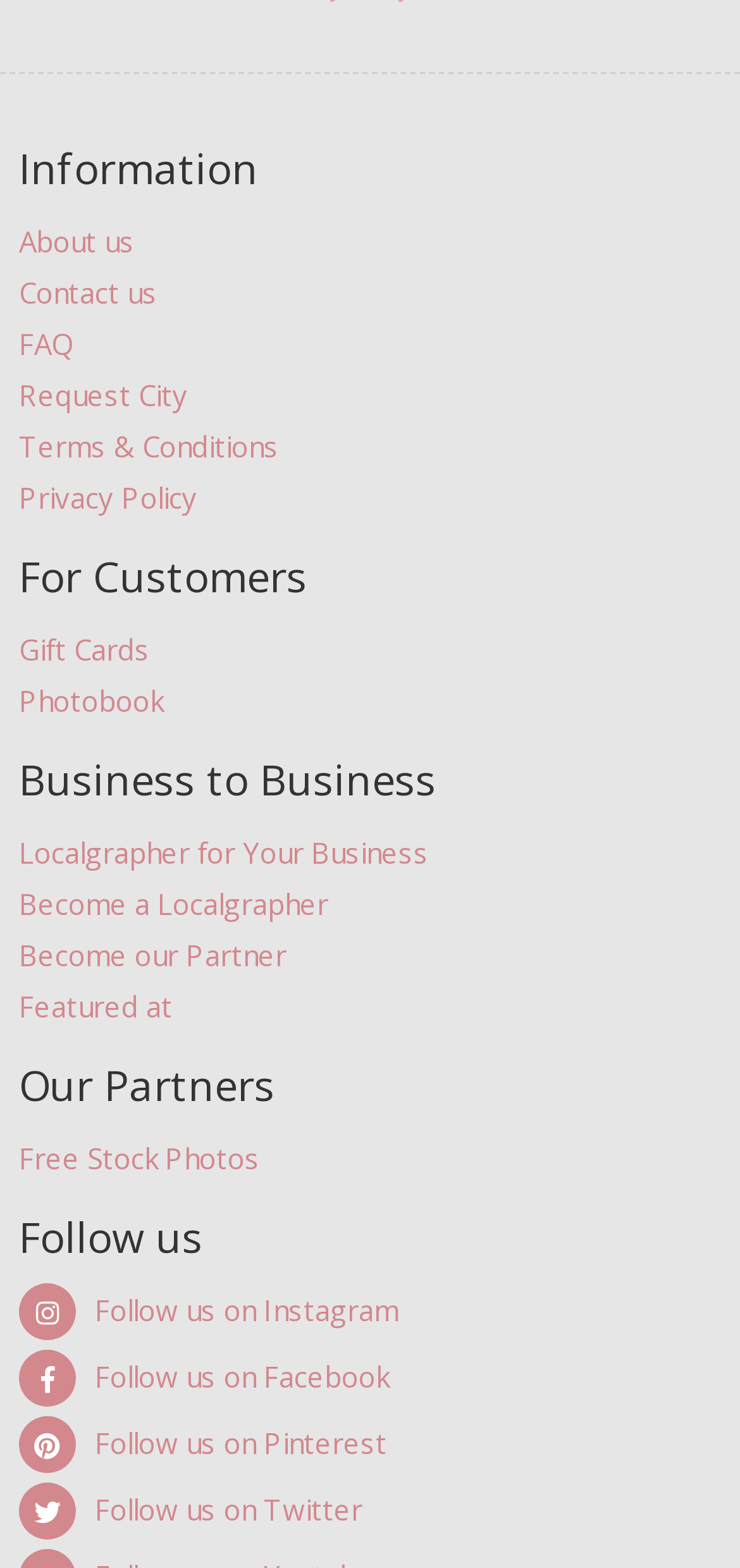Using the webpage screenshot, locate the HTML element that fits the following description and provide its bounding box: "Become our Partner".

[0.026, 0.594, 0.387, 0.626]